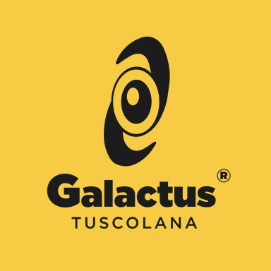Respond with a single word or phrase:
What is the shape at the center of the logo?

Eye-like